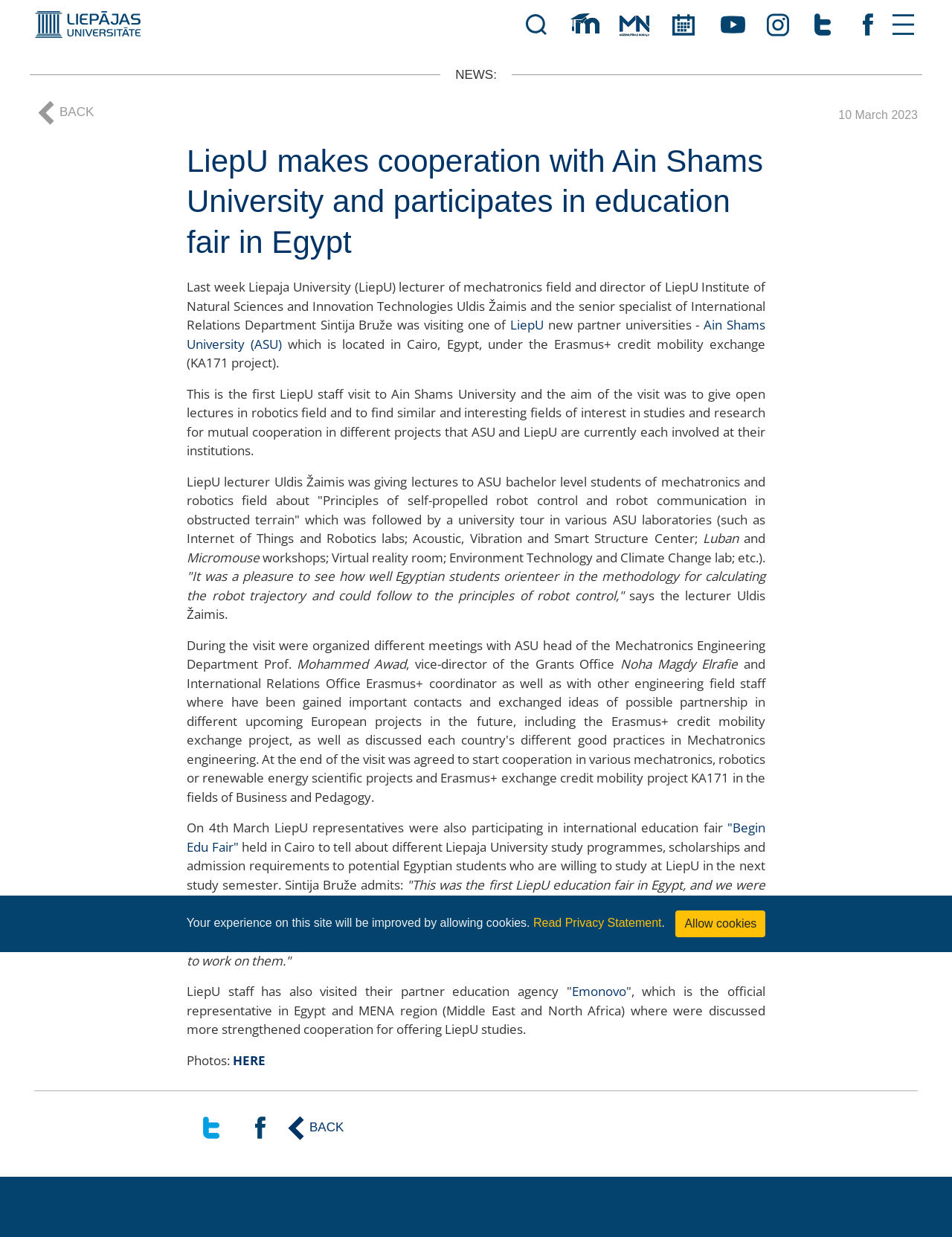What is the date of the news article?
Please provide a single word or phrase as your answer based on the image.

10 March 2023